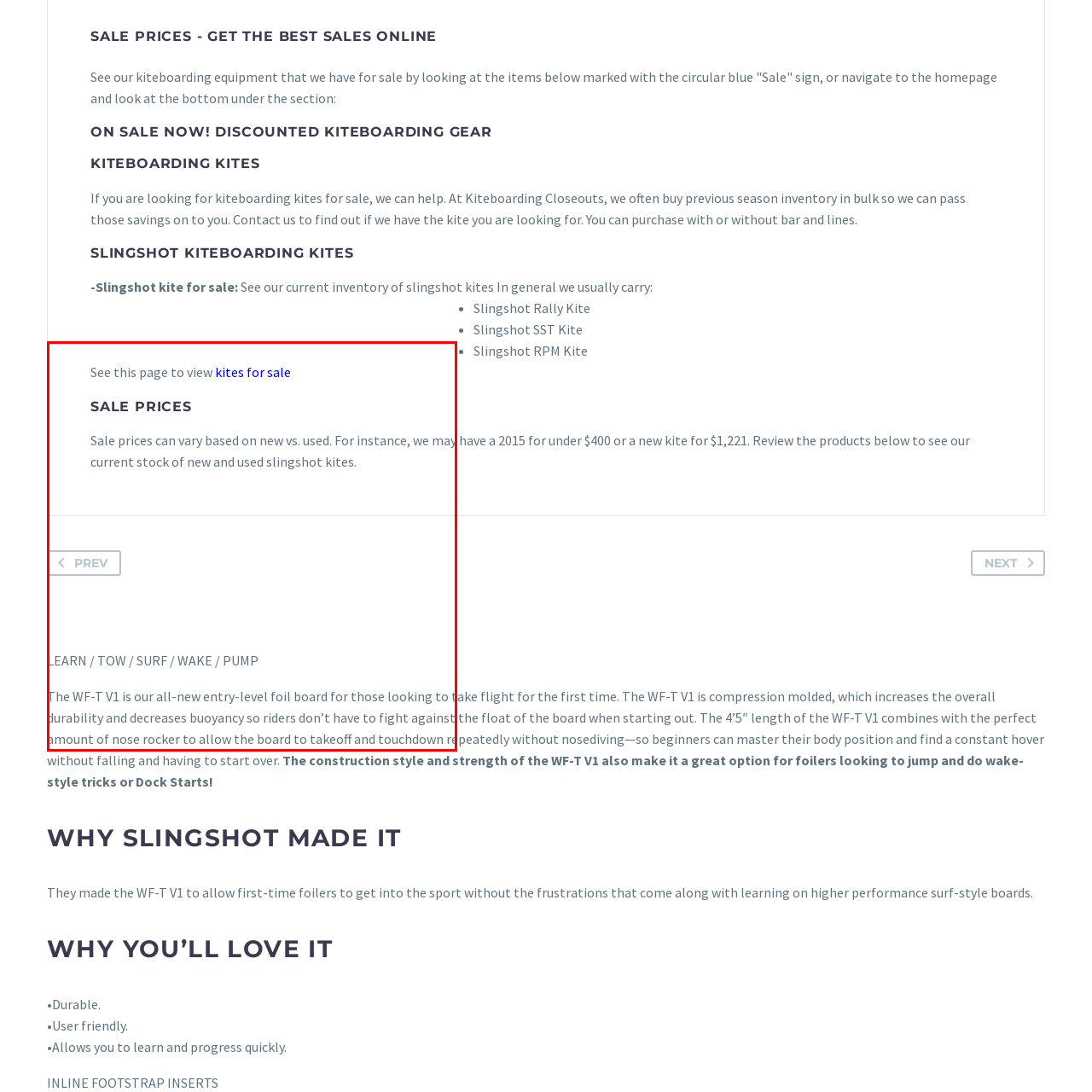Create an extensive description for the image inside the red frame.

The image showcases the Slingshot WF-T V1 4'5″ Foil Board, designed specifically for entry-level users seeking to start their foiling journey. This innovative board features a compression-molded construction, enhancing durability while minimizing buoyancy, making it easier for beginners to lift off without struggling against excess floatation. At a length of 4'5″, the WF-T V1 offers an ideal balance of nose rocker, which facilitates smooth takeoffs and touchdowns, allowing users to refine their body positioning and maintain a steady hover. This board is also suited for more experienced riders wishing to perform jumps and wake-style tricks. Accompanying the image is information about ongoing sales and the opportunity to explore both new and used kiteboarding gear available for purchase.